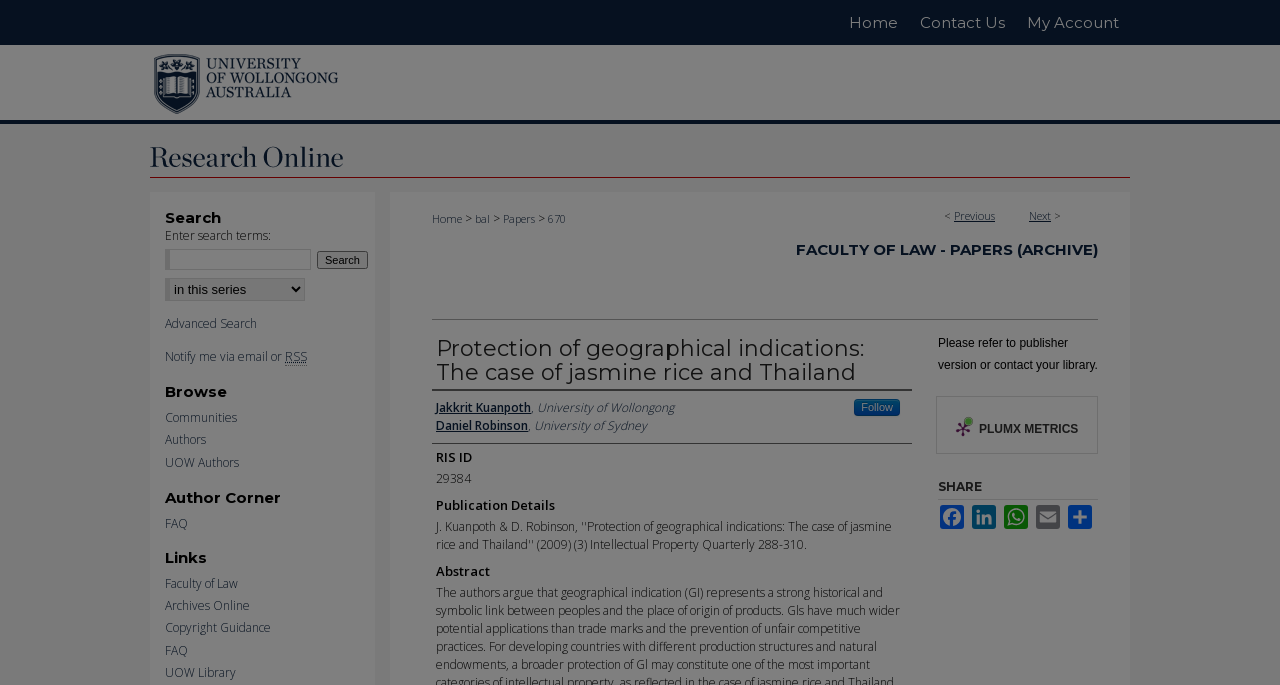Predict the bounding box coordinates of the area that should be clicked to accomplish the following instruction: "Visit the 'Ceramic Coating' service page". The bounding box coordinates should consist of four float numbers between 0 and 1, i.e., [left, top, right, bottom].

None